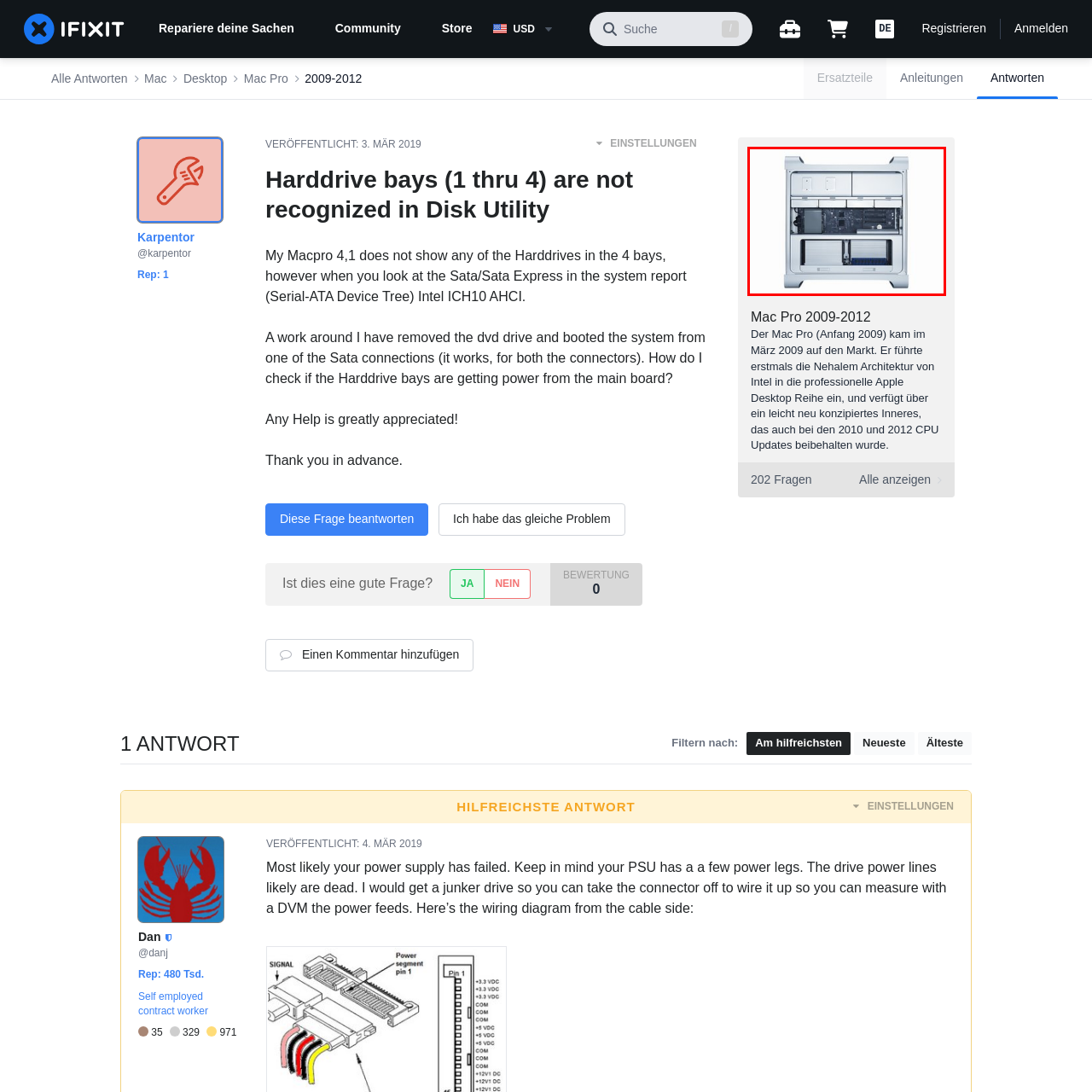What is the purpose of the Mac Pro's modular design?
Look at the section marked by the red bounding box and provide a single word or phrase as your answer.

Easy upgrades and maintenance